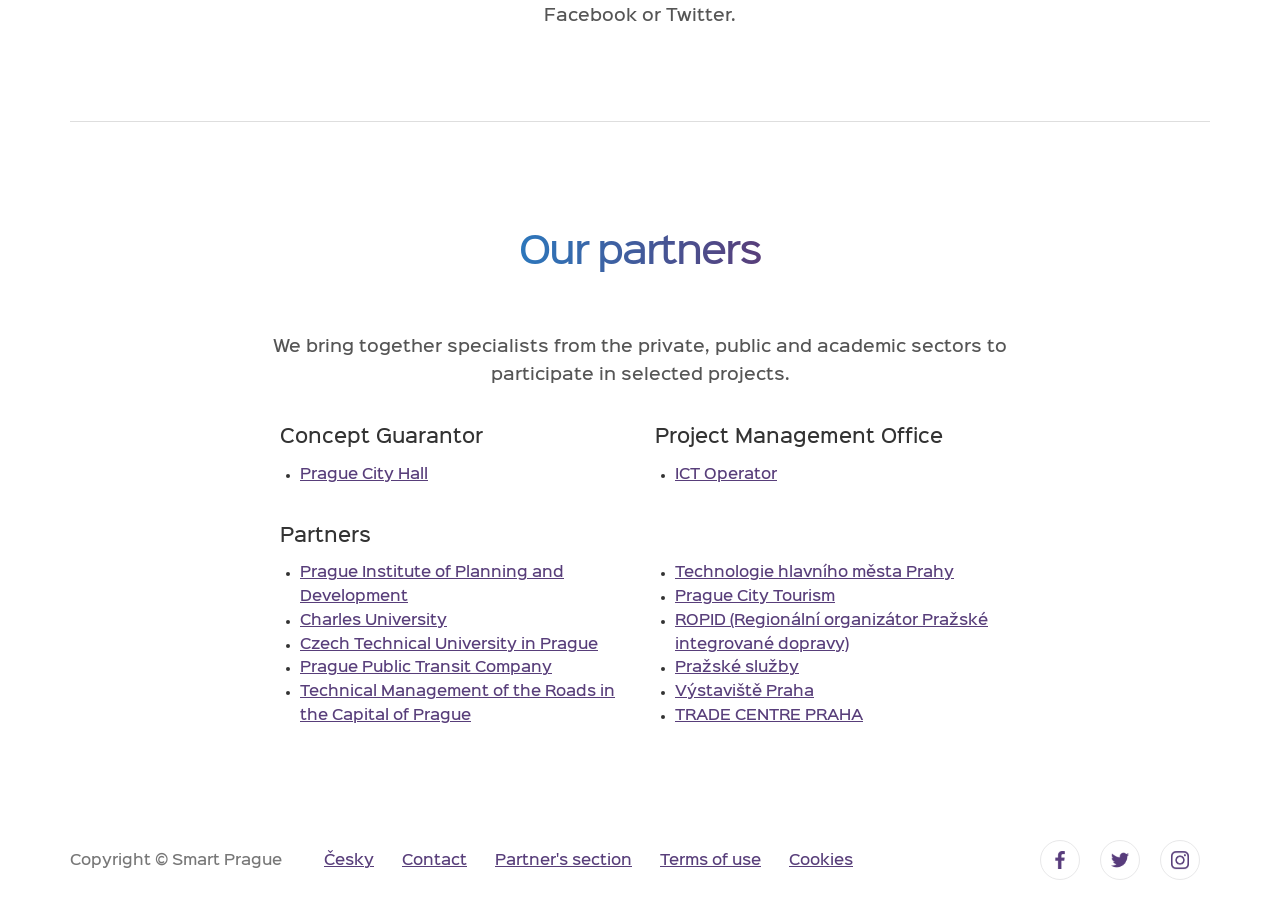Predict the bounding box coordinates for the UI element described as: "23/09/2014". The coordinates should be four float numbers between 0 and 1, presented as [left, top, right, bottom].

None